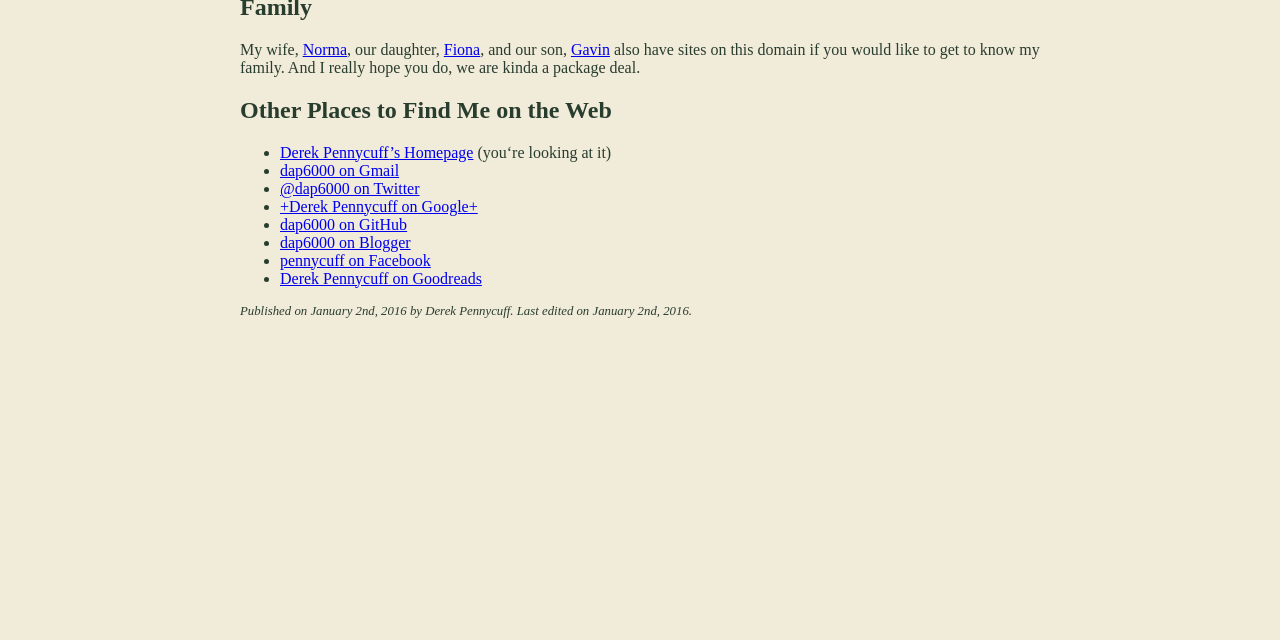Locate the bounding box of the user interface element based on this description: "Derek Pennycuff on Goodreads".

[0.219, 0.421, 0.376, 0.448]